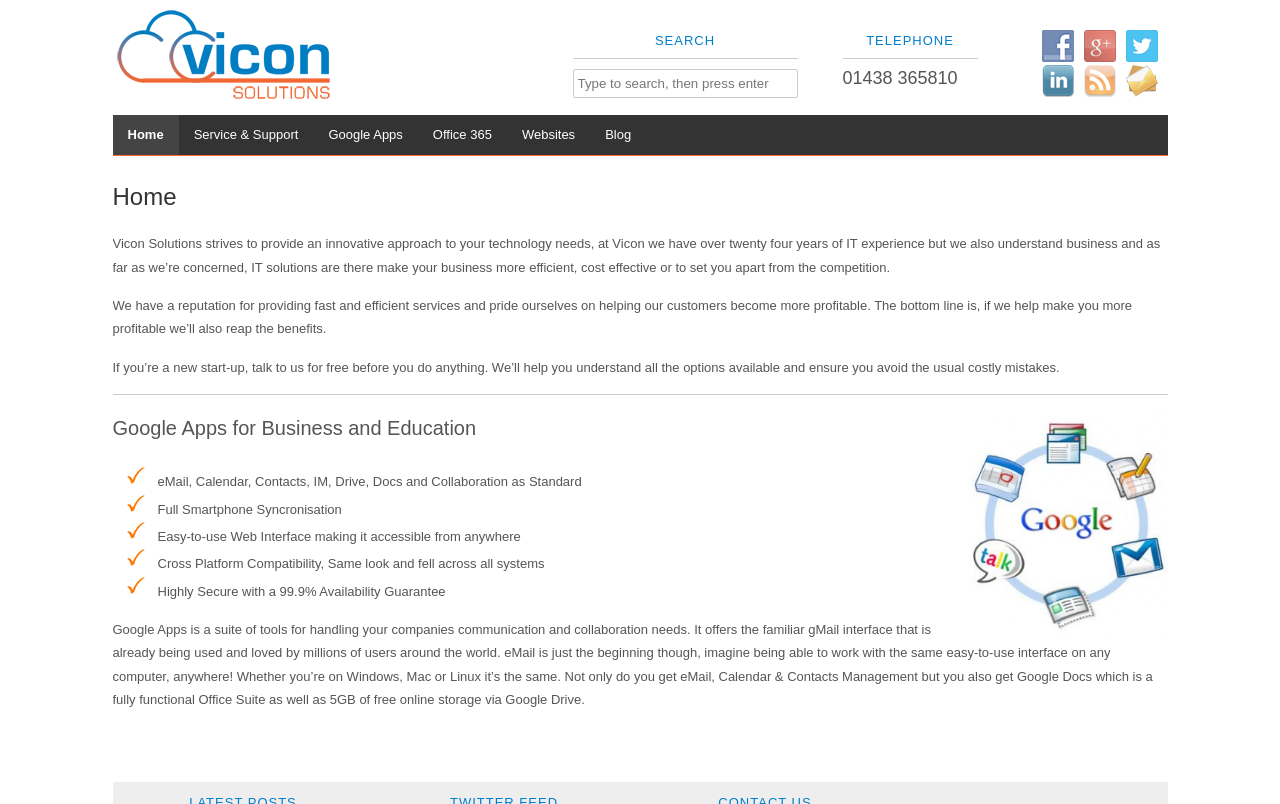Please reply to the following question with a single word or a short phrase:
What is the phone number?

01438 365810